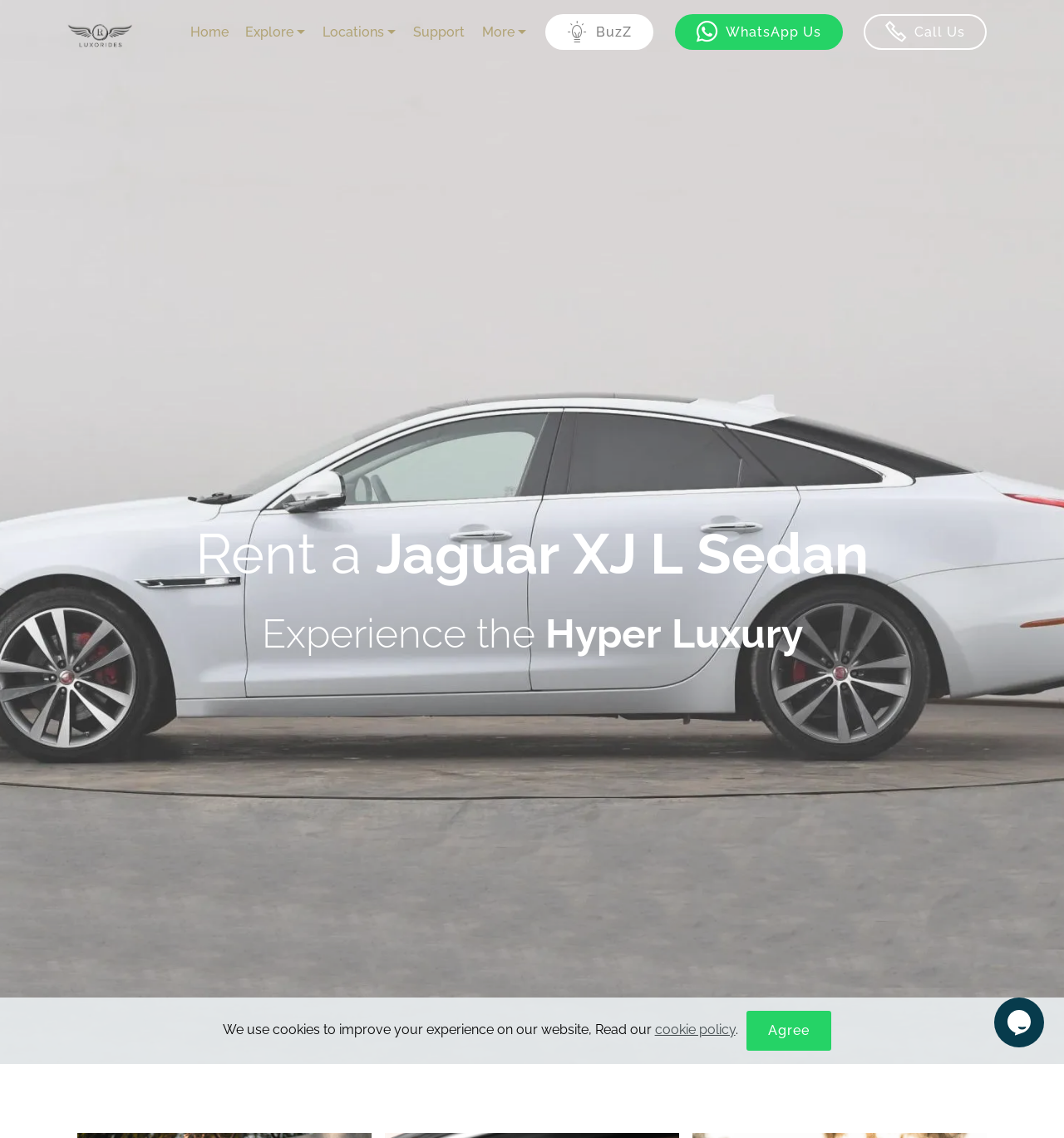Find and generate the main title of the webpage.



Rent a Jaguar XJ L Sedan